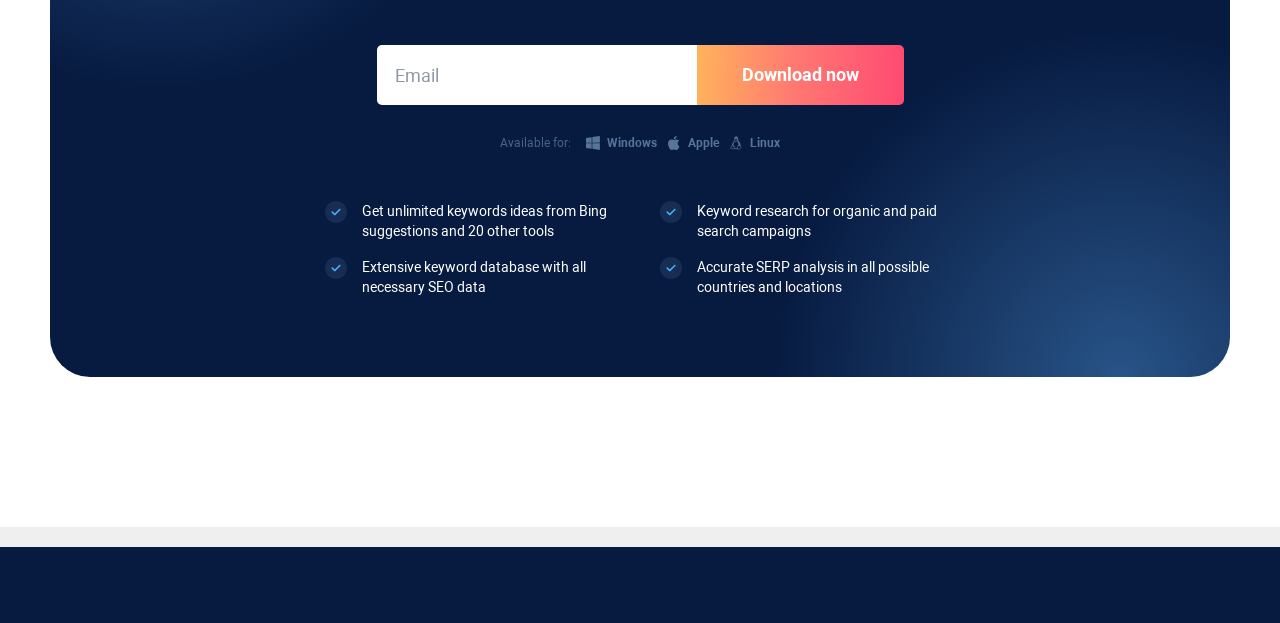What is the benefit of using this software?
Could you please answer the question thoroughly and with as much detail as possible?

The webpage mentions 'Accurate SERP analysis in all possible countries and locations', implying that one of the benefits of using this software is to get accurate search engine results page analysis for various locations.